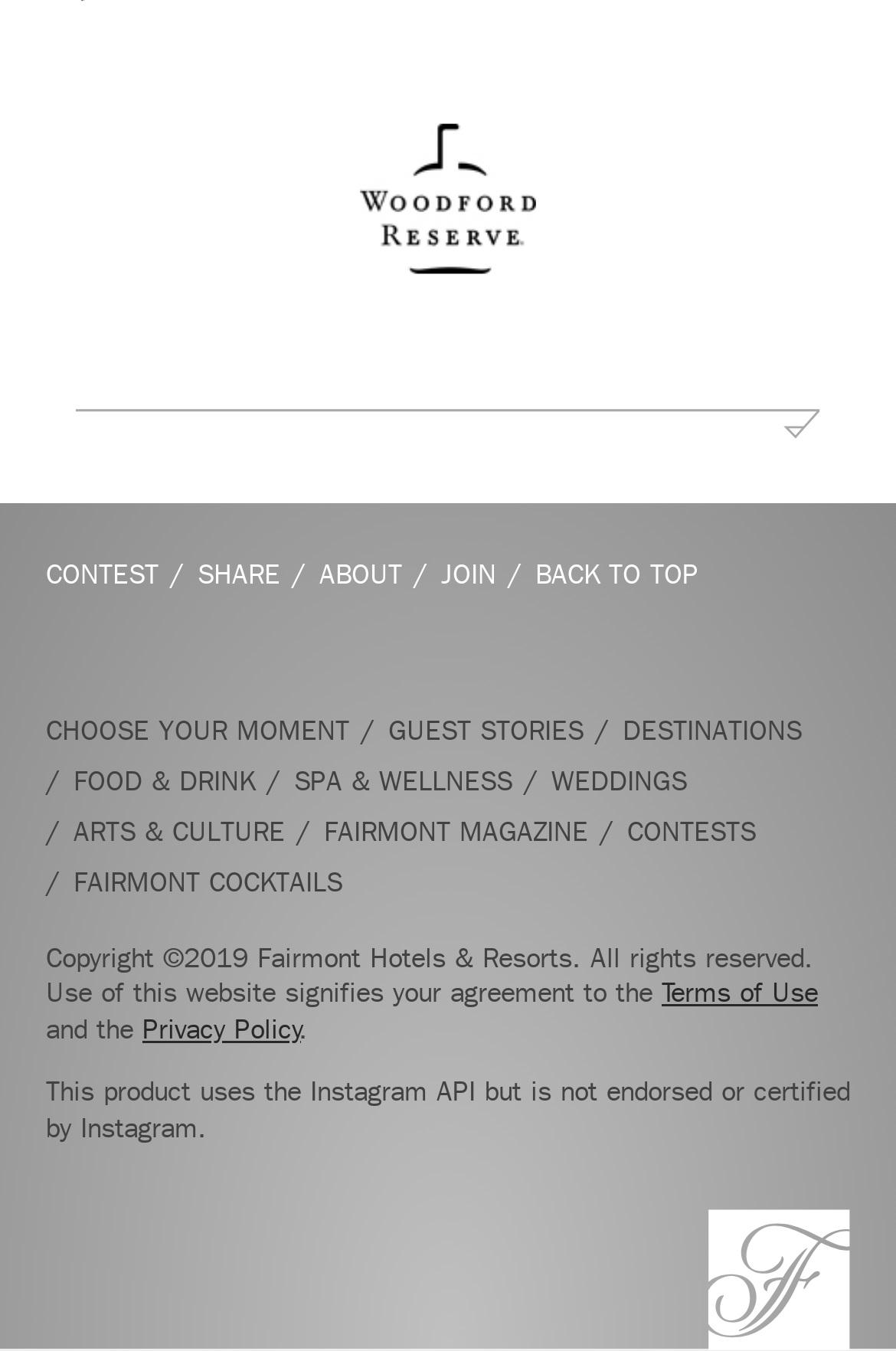Determine the bounding box for the UI element as described: "Facebook". The coordinates should be represented as four float numbers between 0 and 1, formatted as [left, top, right, bottom].

[0.115, 0.469, 0.159, 0.496]